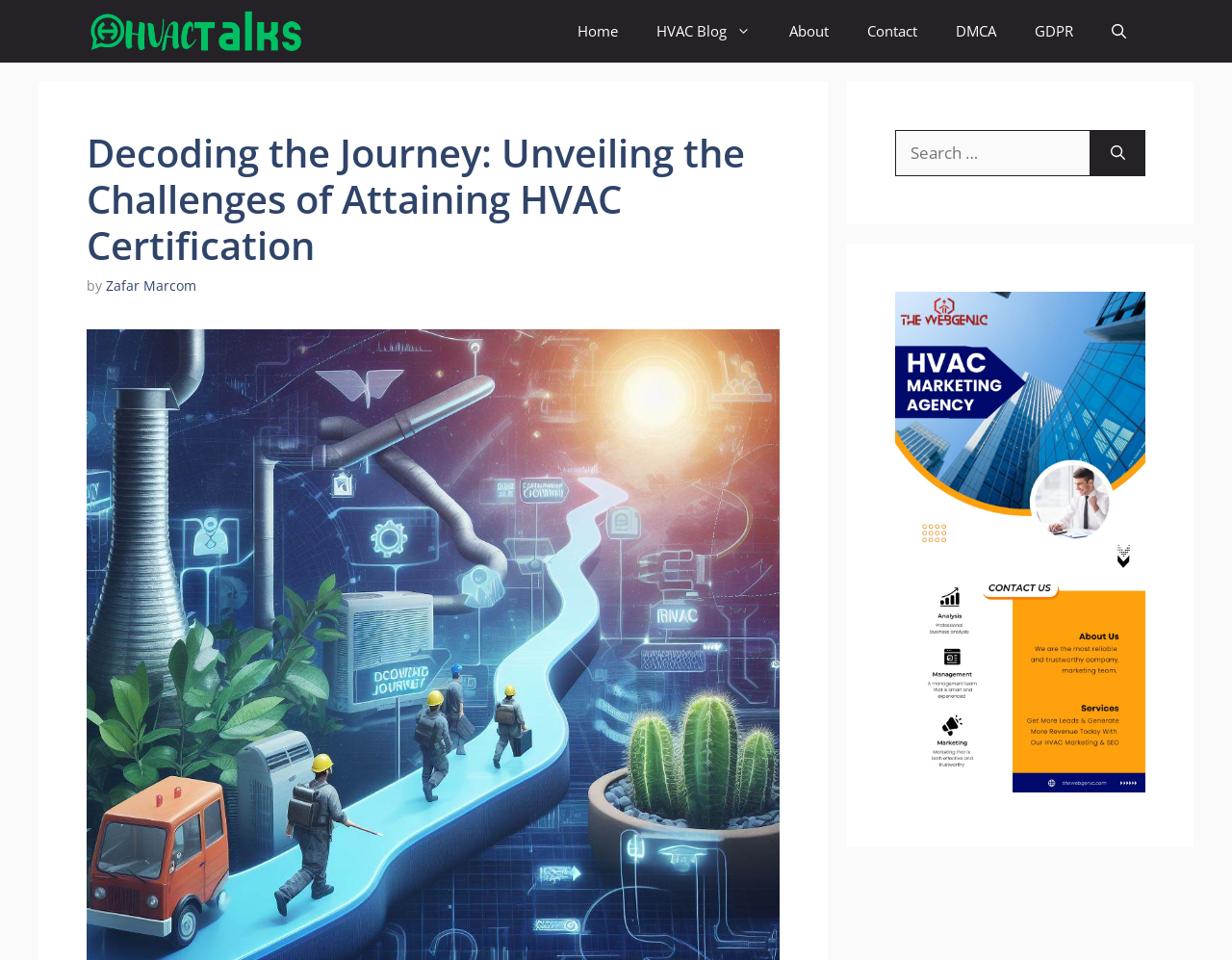Determine the bounding box coordinates of the region to click in order to accomplish the following instruction: "read about HVAC blog". Provide the coordinates as four float numbers between 0 and 1, specifically [left, top, right, bottom].

[0.517, 0.0, 0.625, 0.065]